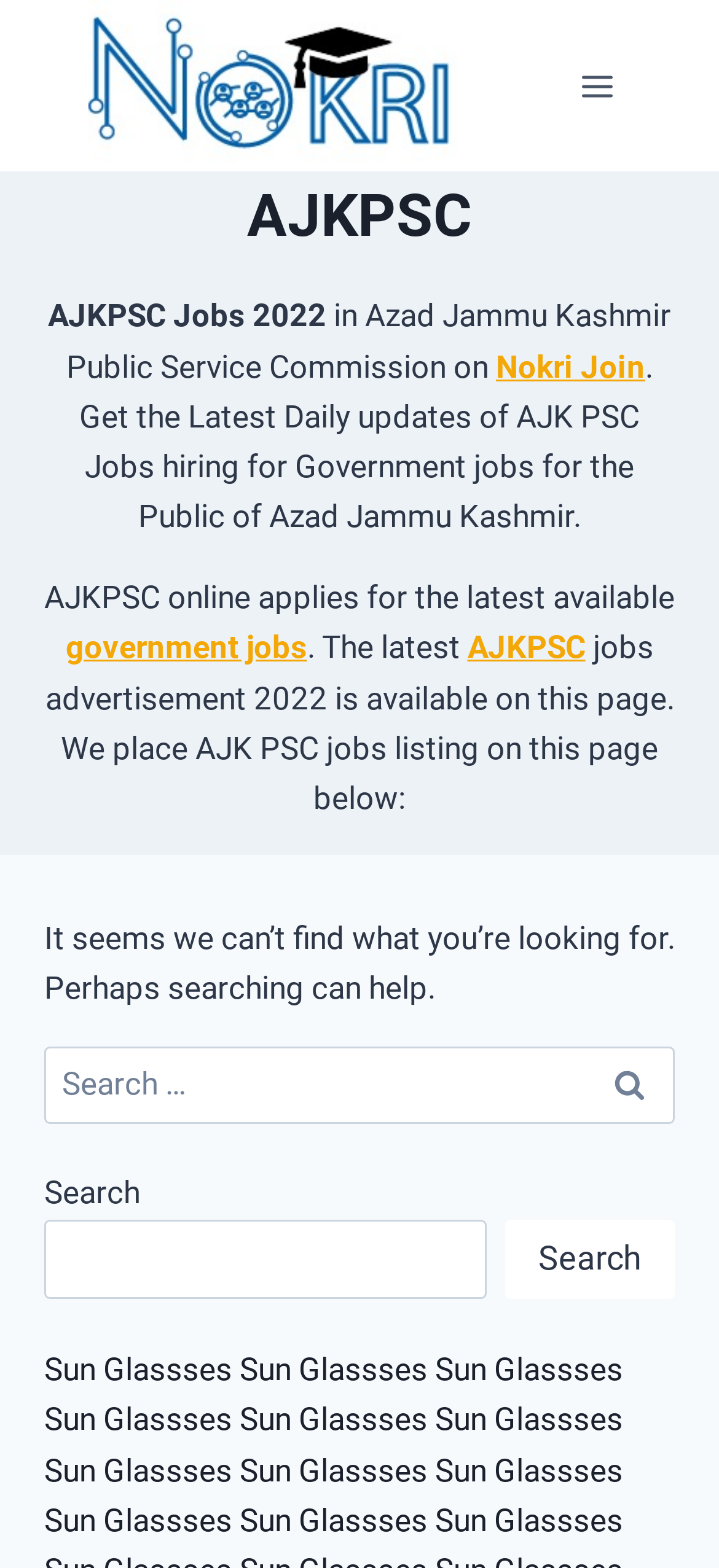Explain the webpage in detail, including its primary components.

The webpage is about AJKPSC jobs in Azad Jammu Kashmir Public Service Commission. At the top left, there is a logo of "Nokri Join" with a link to it. Next to the logo, there is a button to open a menu. 

Below the logo, there is a heading "AJKPSC" followed by a brief description of the webpage, which is about getting the latest daily updates of AJK PSC jobs hiring for government jobs. 

On the right side of the description, there is a link to "Nokri Join". Below the description, there is a paragraph of text that explains how to apply for the latest available government jobs online. 

There are two links, one to "government jobs" and another to "AJKPSC", within the paragraph. Below the paragraph, there is a main section that contains a search function. 

The search function has a text box and a search button. Above the search function, there is a message saying "It seems we can’t find what you’re looking for. Perhaps searching can help." 

Below the main section, there are multiple links to "Sun Glassses" arranged in a grid-like pattern, taking up the rest of the webpage.